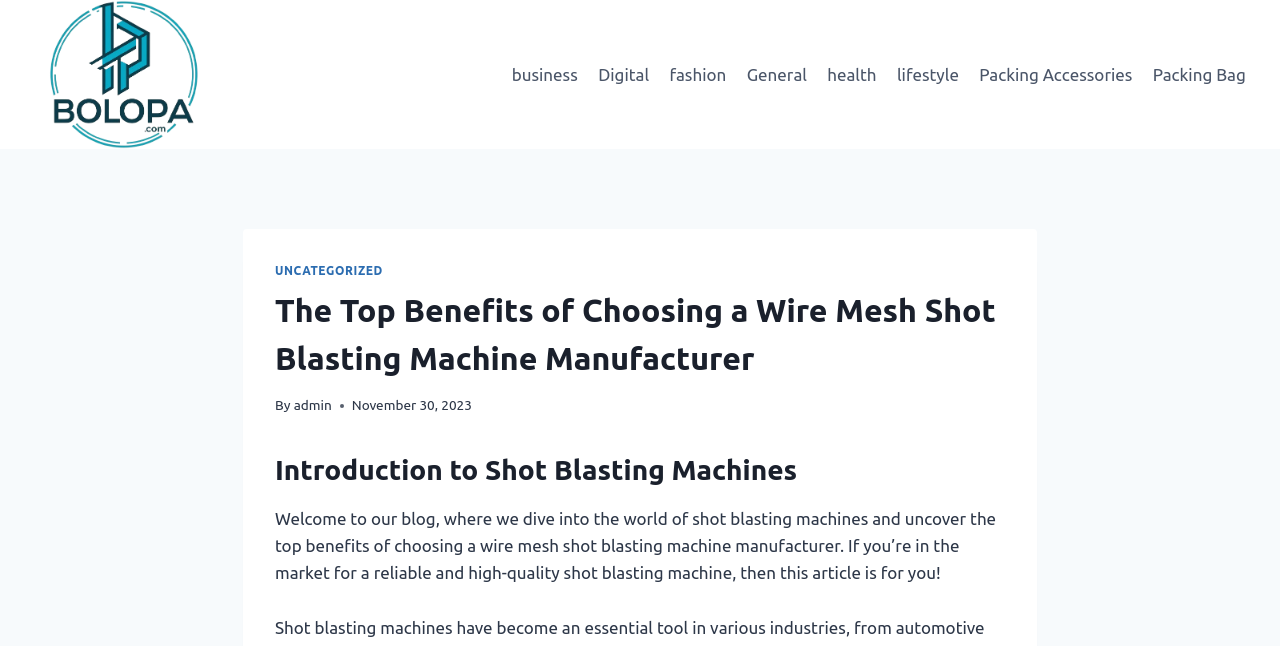Find the bounding box coordinates of the clickable area that will achieve the following instruction: "Click on the 'admin' link".

[0.229, 0.615, 0.259, 0.64]